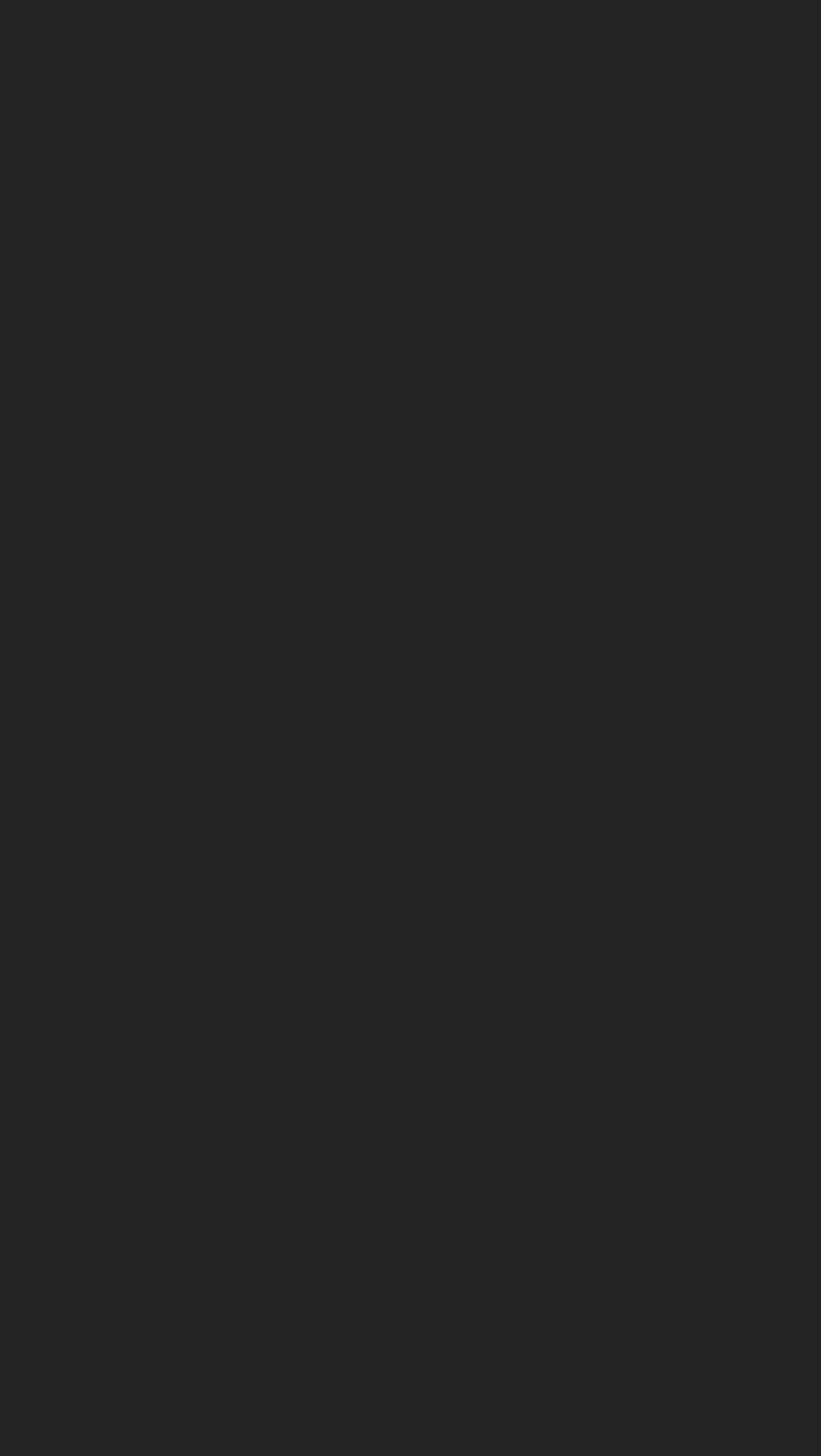Respond concisely with one word or phrase to the following query:
How many navigation buttons are there?

2